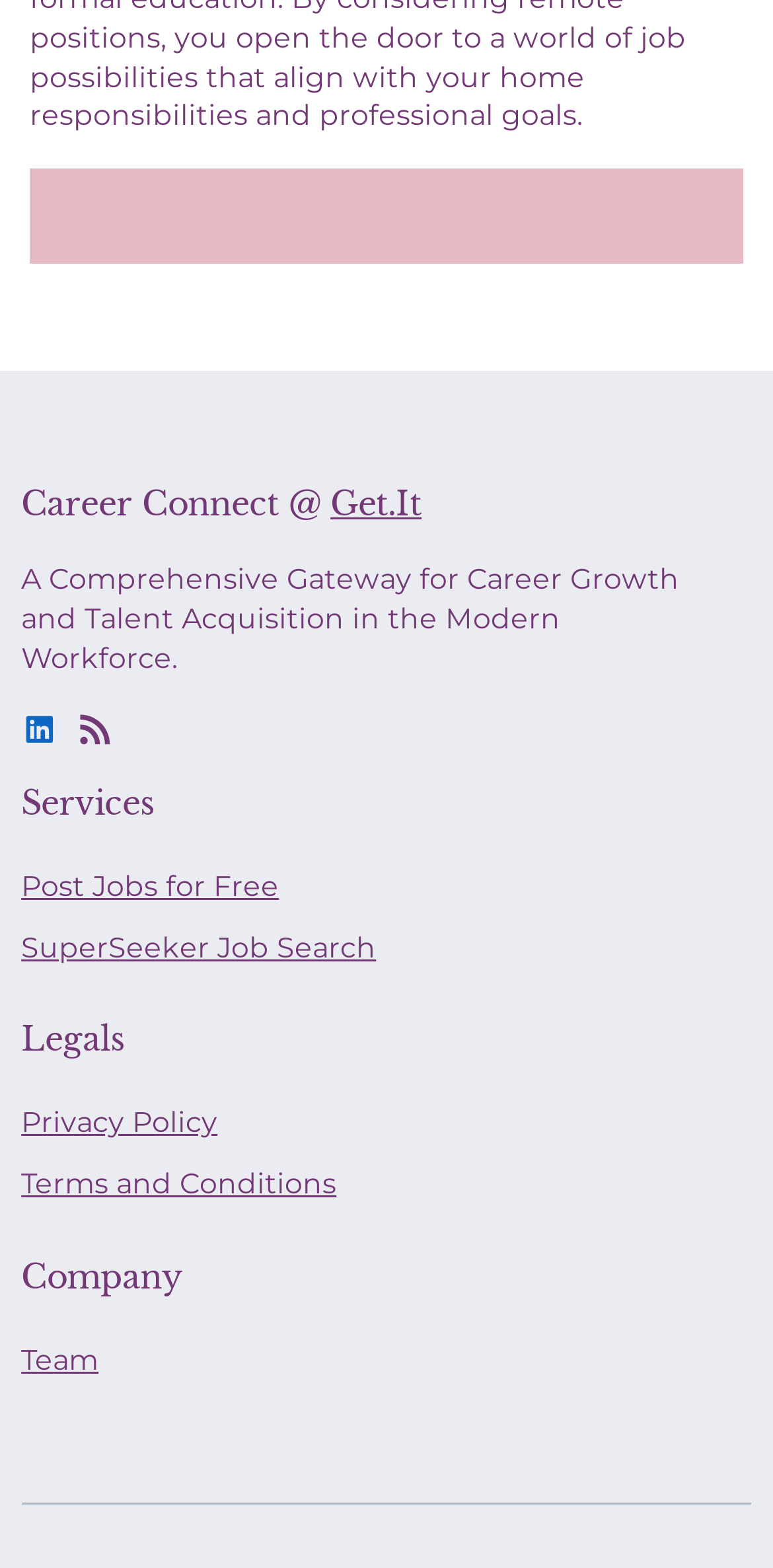Locate the bounding box coordinates of the element's region that should be clicked to carry out the following instruction: "Learn about the Team". The coordinates need to be four float numbers between 0 and 1, i.e., [left, top, right, bottom].

[0.027, 0.855, 0.127, 0.878]